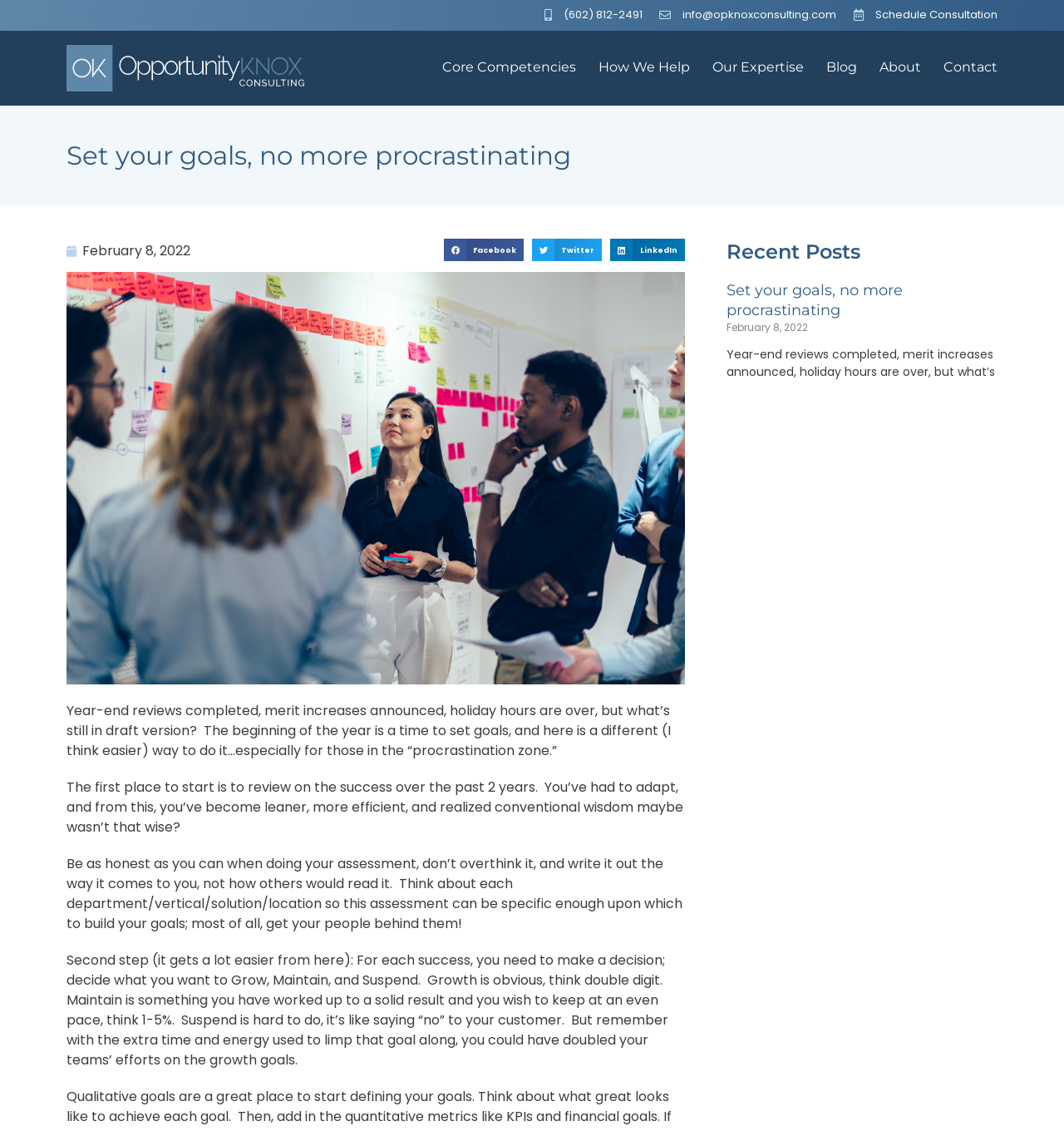Find the bounding box coordinates for the area that should be clicked to accomplish the instruction: "Schedule a consultation".

[0.798, 0.007, 0.938, 0.02]